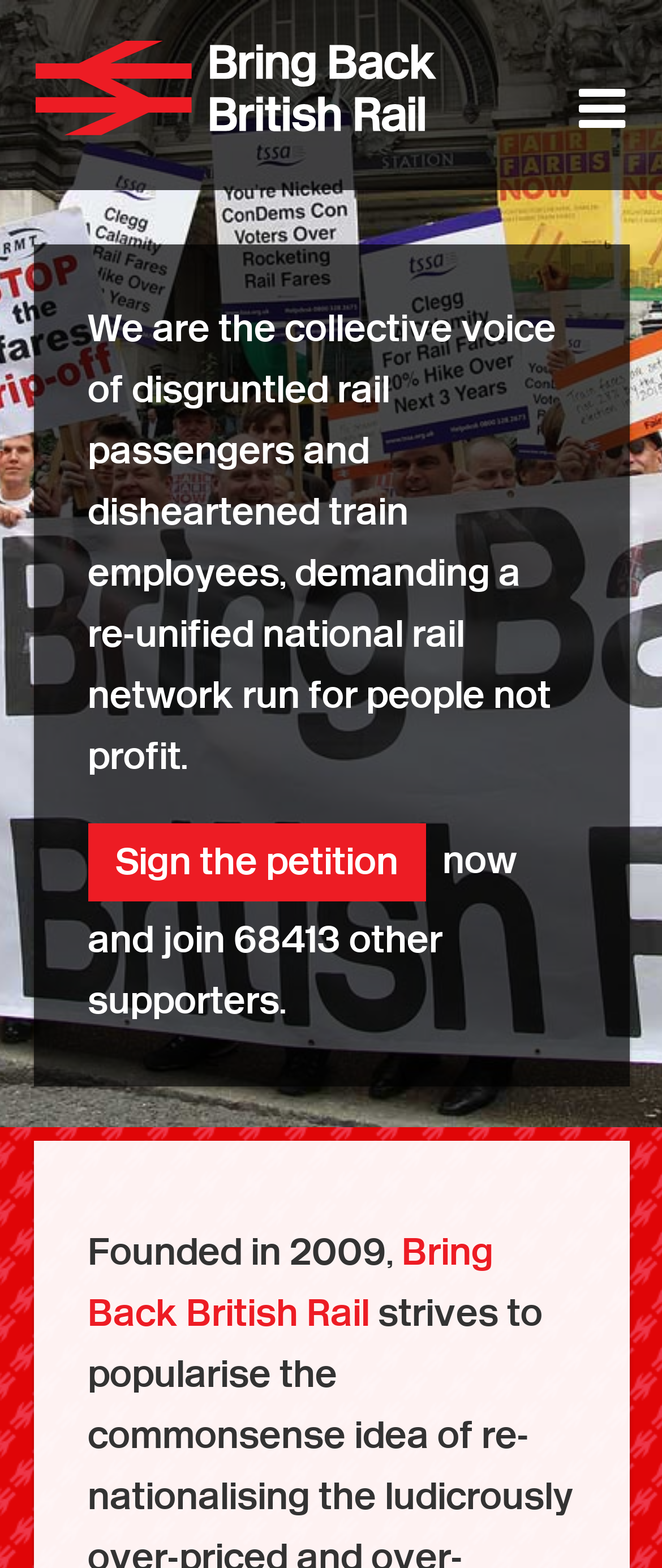Refer to the image and provide an in-depth answer to the question:
When was Bring Back British Rail founded?

The founding year is mentioned in the StaticText 'Founded in 2009,' which is located at the bottom of the webpage.